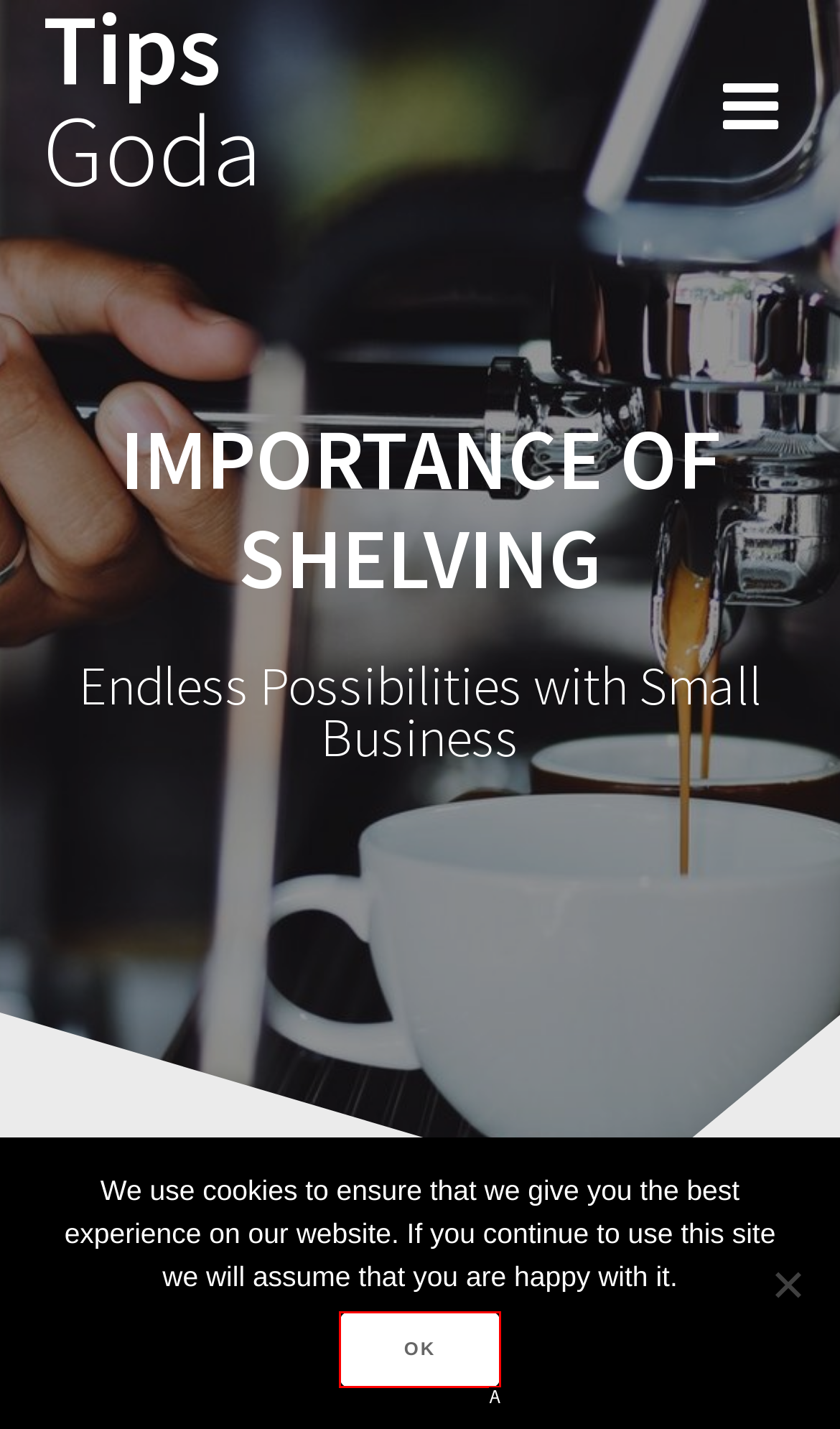Choose the letter that best represents the description: Ok. Answer with the letter of the selected choice directly.

A